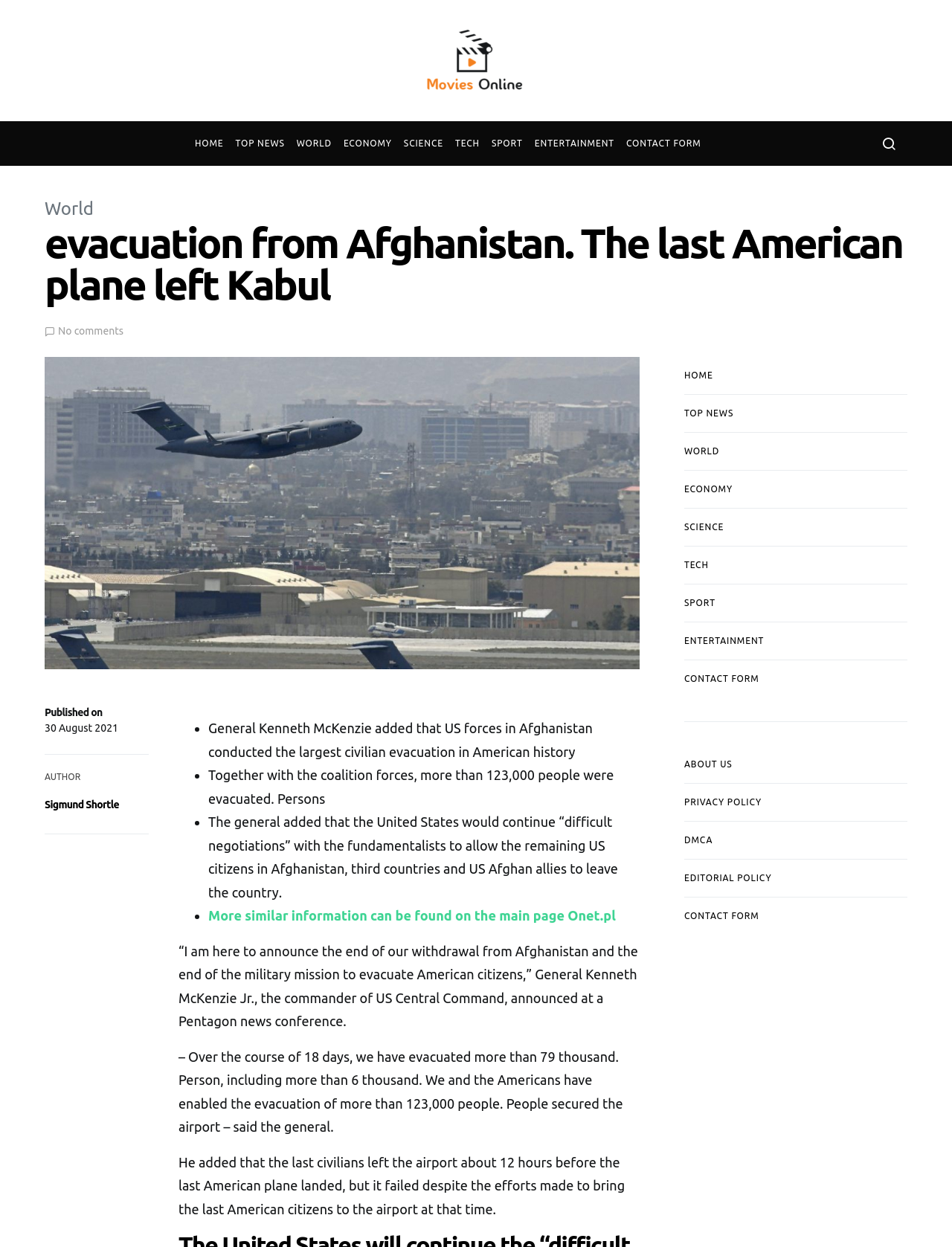Answer this question using a single word or a brief phrase:
How many people were evacuated from Afghanistan?

More than 123,000